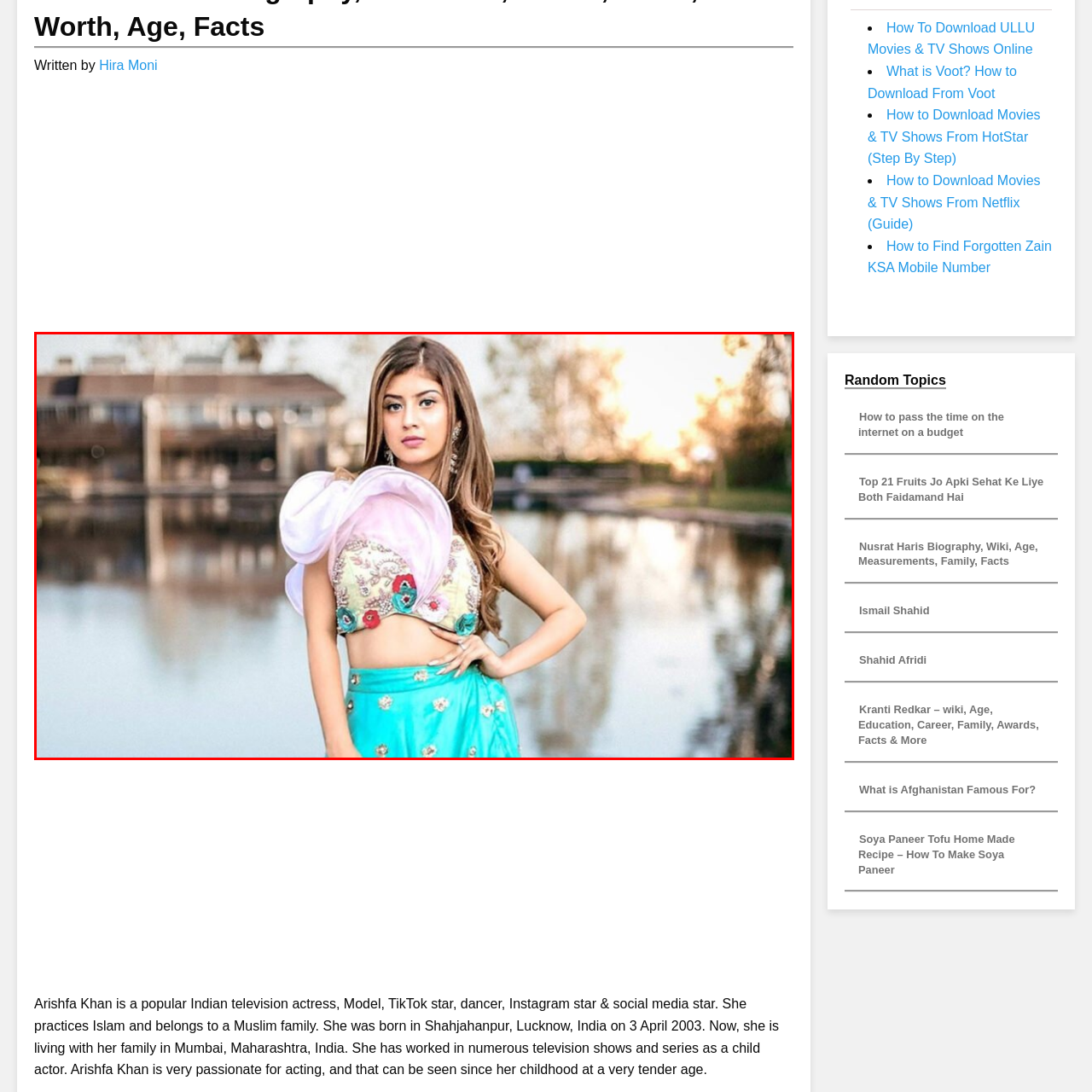Focus on the content within the red box and provide a succinct answer to this question using just one word or phrase: 
What is reflected in the body of water?

Soft golden light